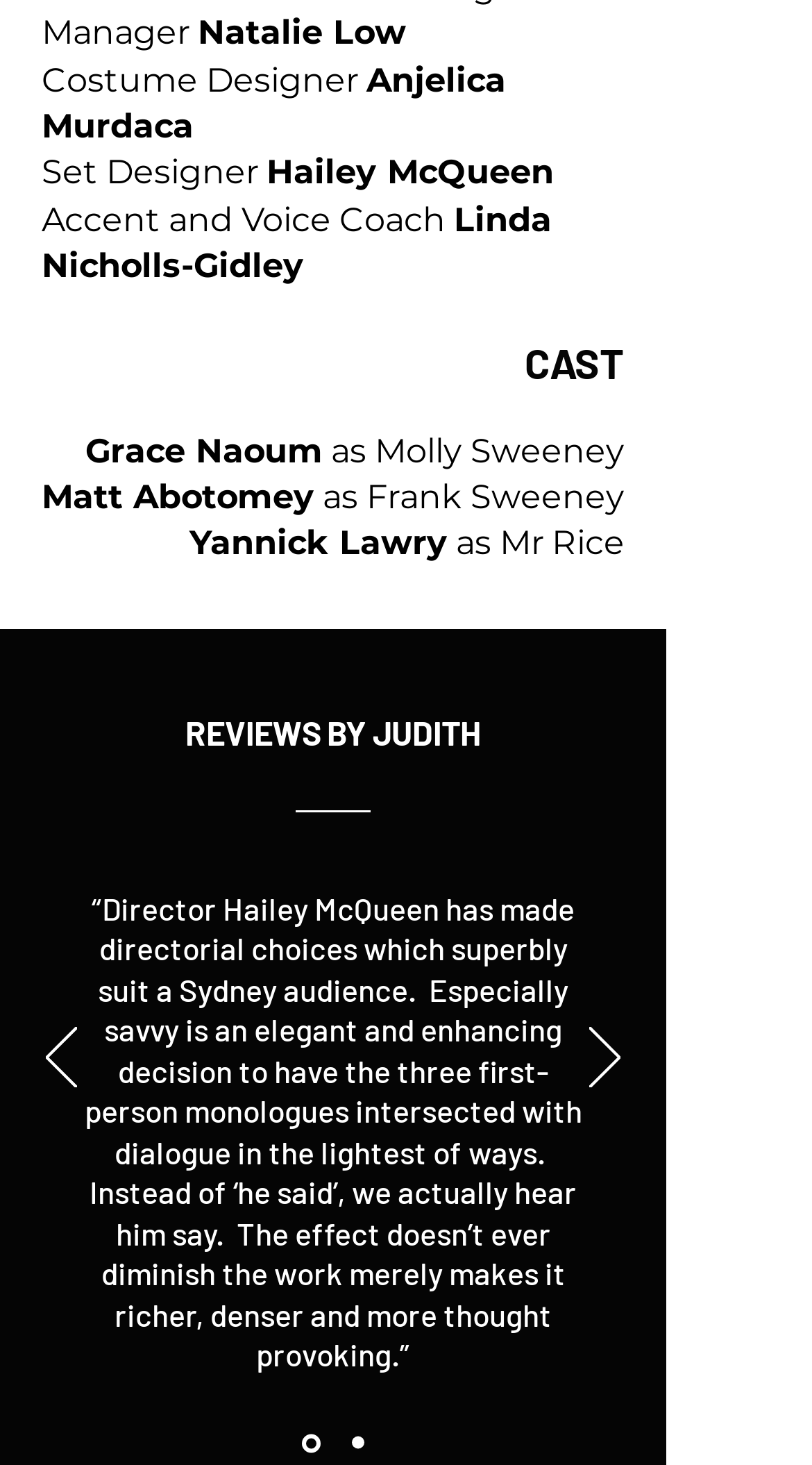From the screenshot, find the bounding box of the UI element matching this description: "aria-label="Section1SlideShowItem1MediaImage1RuleNoFaceImage"". Supply the bounding box coordinates in the form [left, top, right, bottom], each a float between 0 and 1.

[0.372, 0.978, 0.395, 0.991]